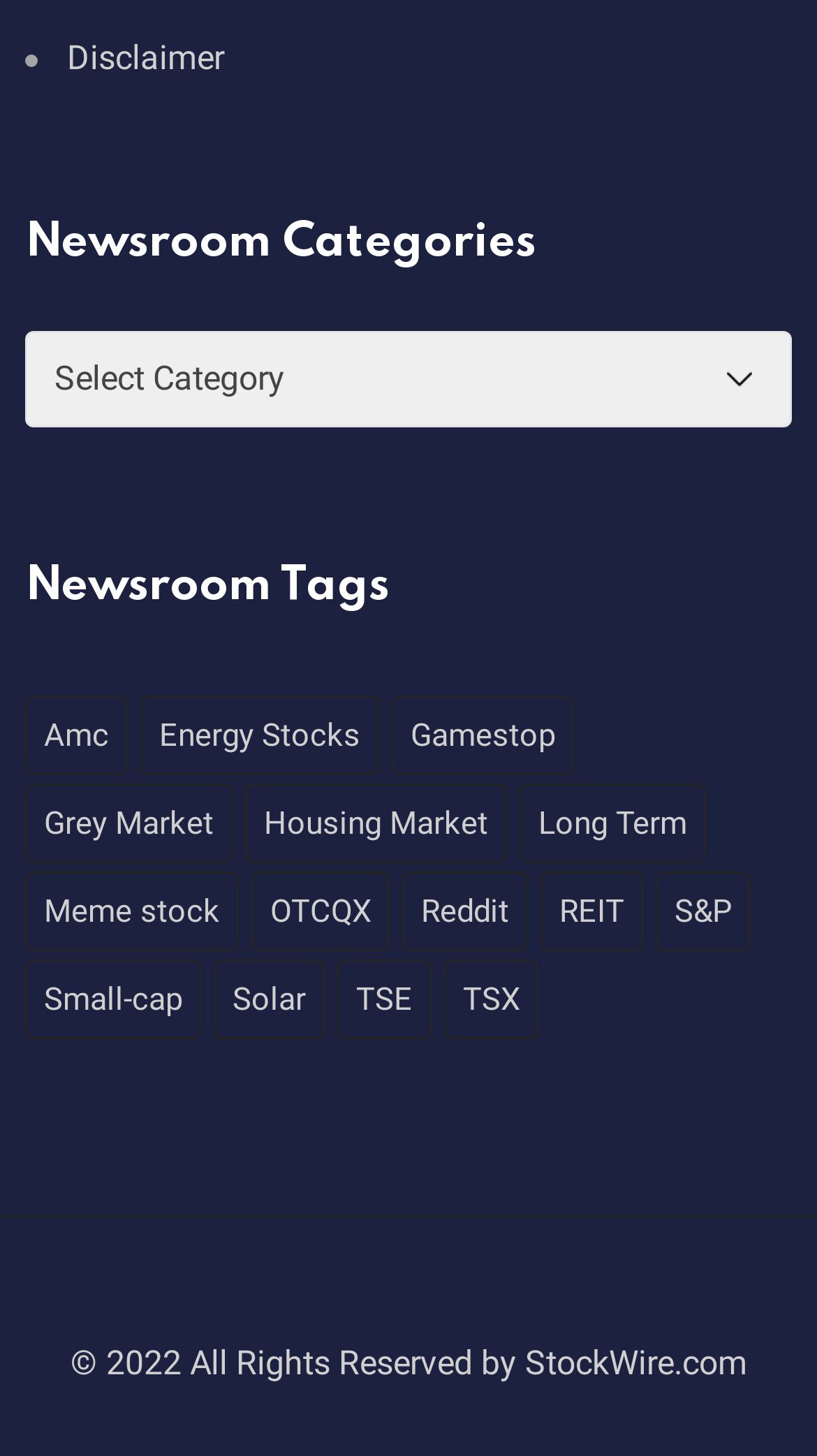Based on the image, please elaborate on the answer to the following question:
What is the position of the 'Gamestop' link?

The 'Gamestop' link has a y1 coordinate of 0.477, which is greater than the y1 coordinate of the 'Energy Stocks' link, indicating that it is positioned below it.